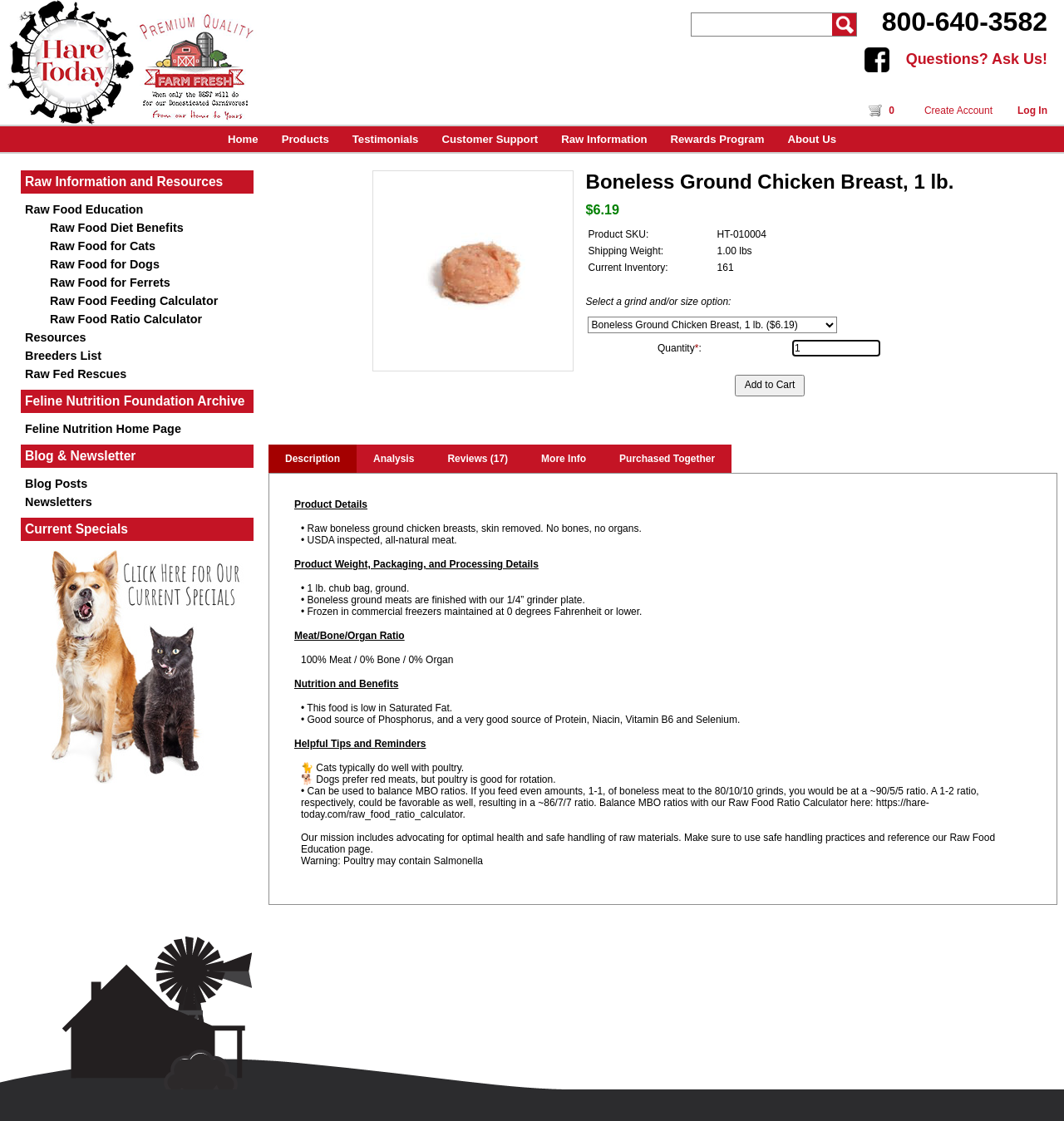Please determine the heading text of this webpage.

Raw Information and Resources